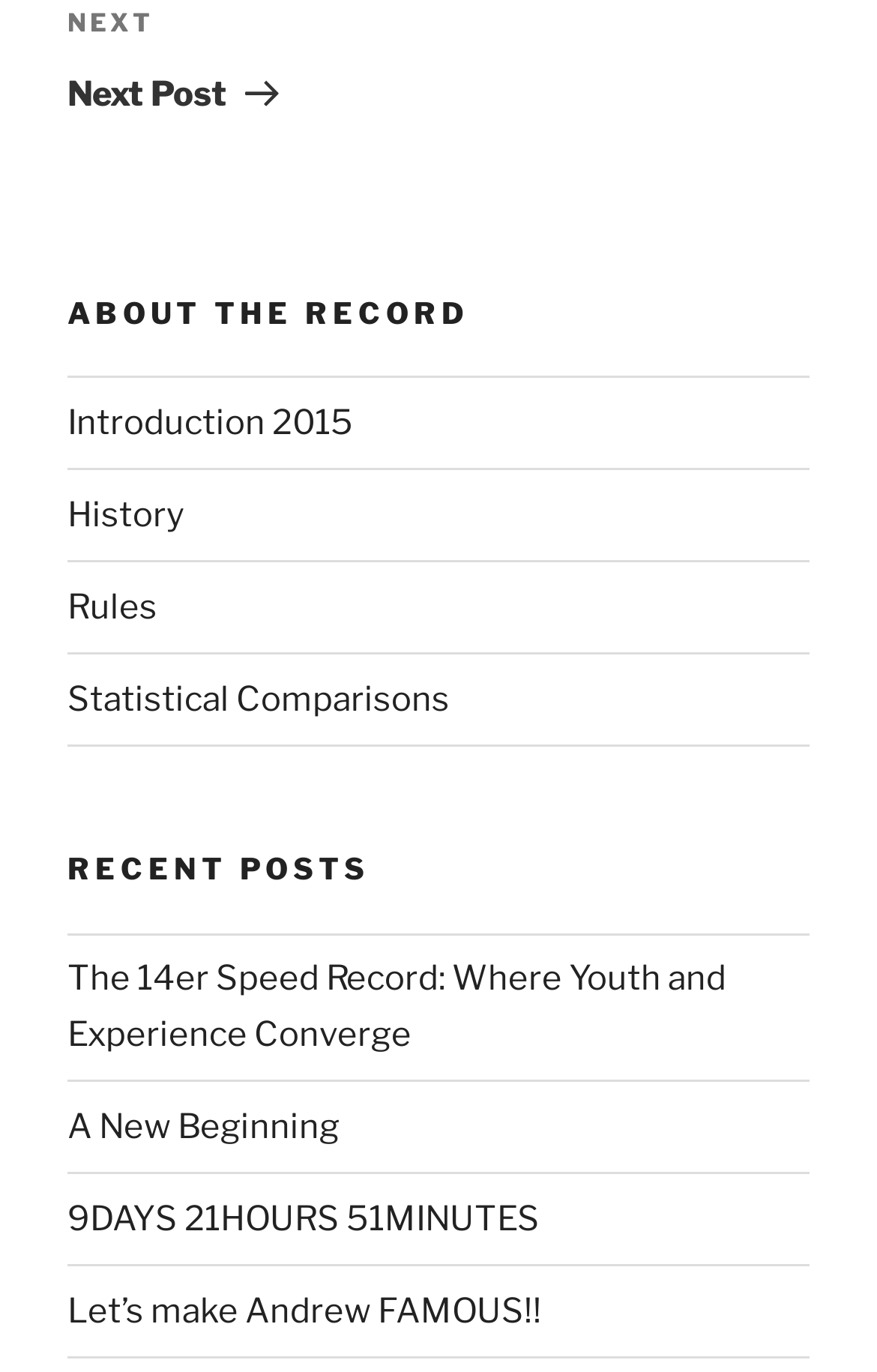Please identify the bounding box coordinates of the region to click in order to complete the given instruction: "read about the record introduction". The coordinates should be four float numbers between 0 and 1, i.e., [left, top, right, bottom].

[0.077, 0.293, 0.403, 0.323]